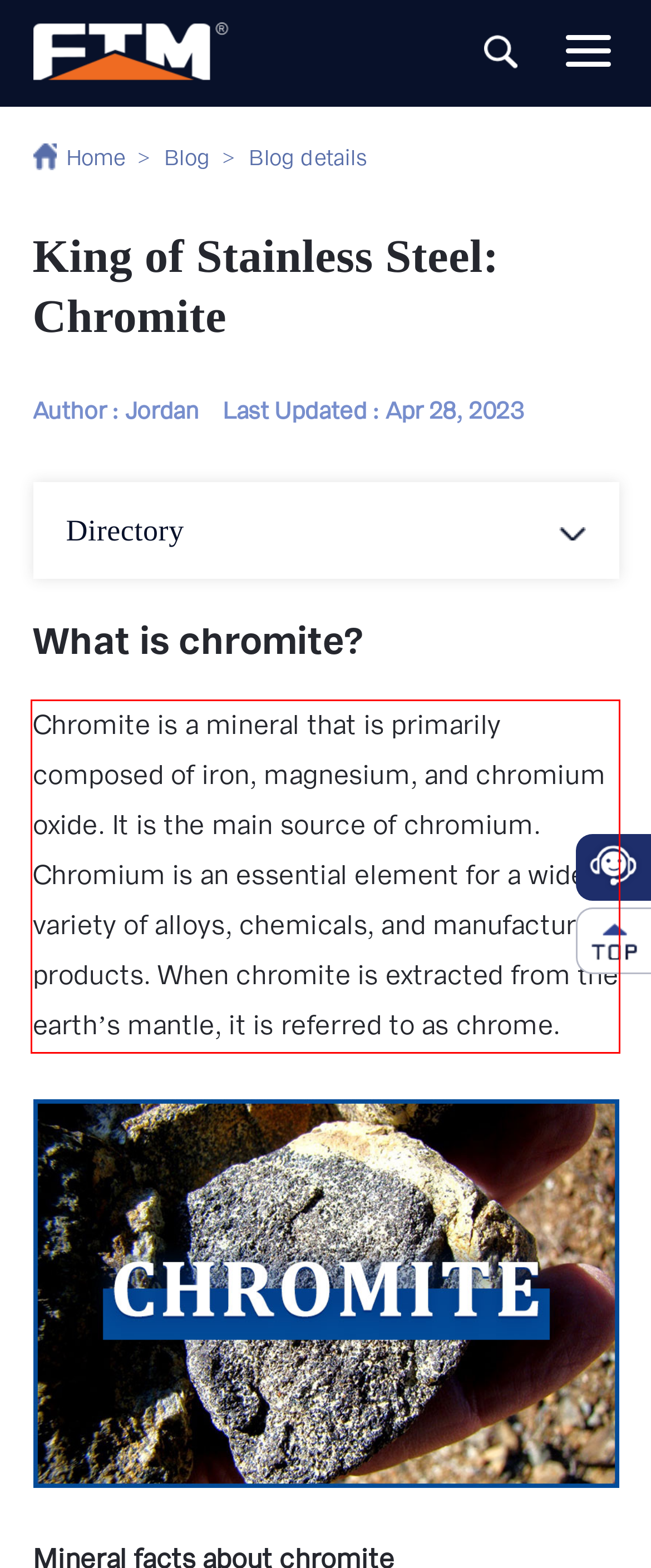With the given screenshot of a webpage, locate the red rectangle bounding box and extract the text content using OCR.

Chromite is a mineral that is primarily composed of iron, magnesium, and chromium oxide. It is the main source of chromium. Chromium is an essential element for a wide variety of alloys, chemicals, and manufactured products. When chromite is extracted from the earth’s mantle, it is referred to as chrome.